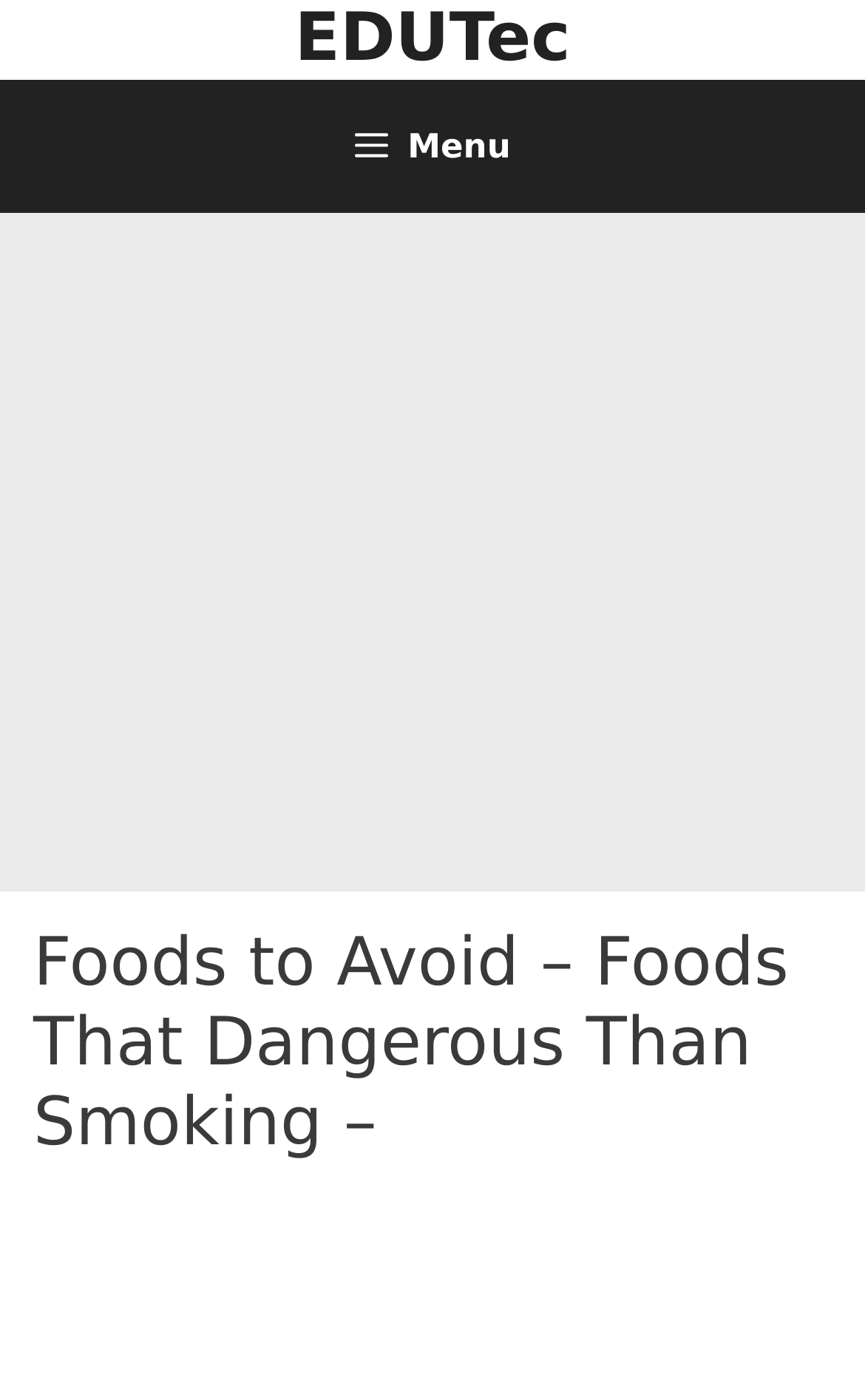Given the element description, predict the bounding box coordinates in the format (top-left x, top-left y, bottom-right x, bottom-right y), using floating point numbers between 0 and 1: Menu

[0.0, 0.057, 1.0, 0.152]